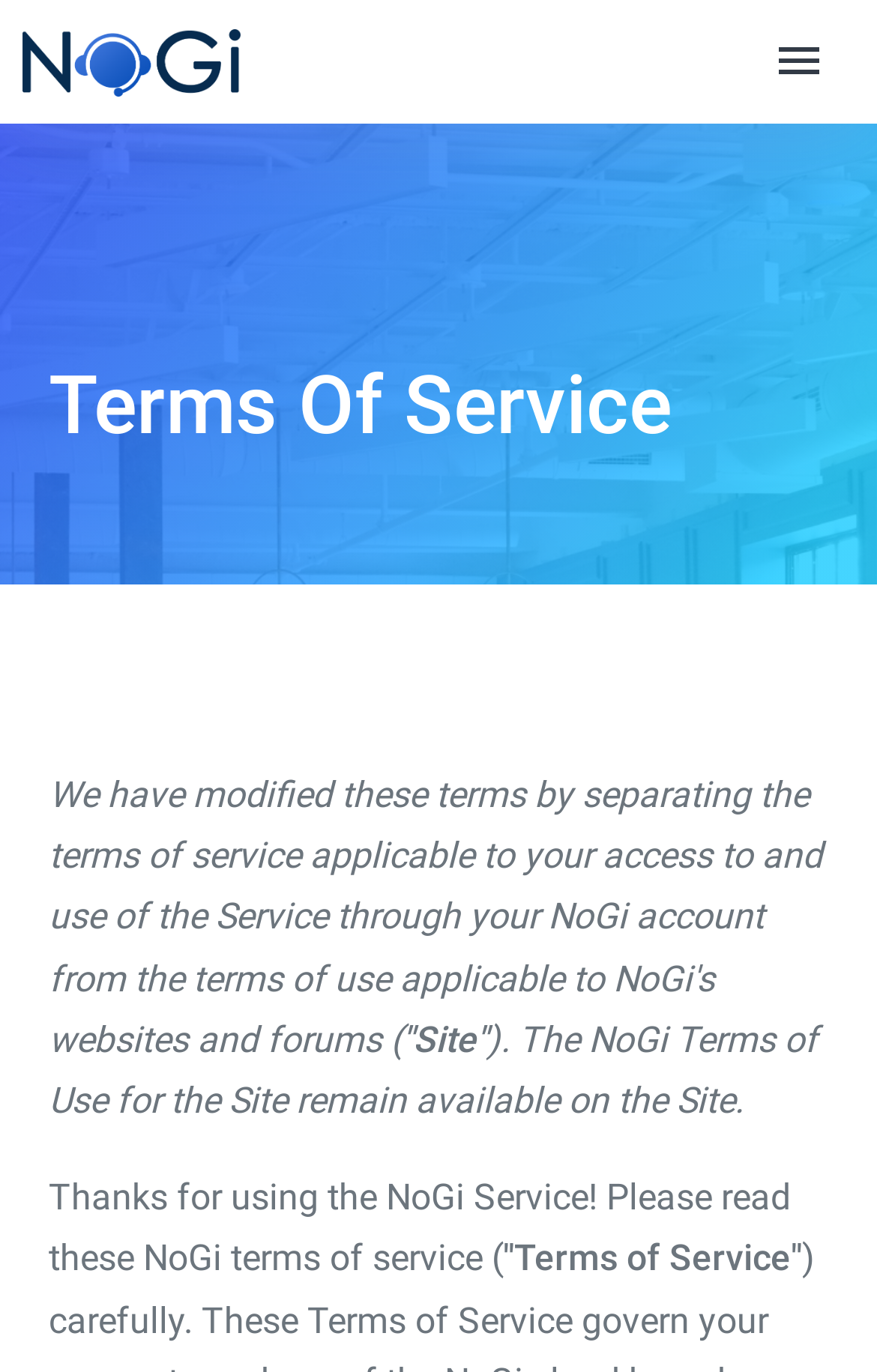Respond to the following question with a brief word or phrase:
Where can users find the Terms of Use?

On the Site